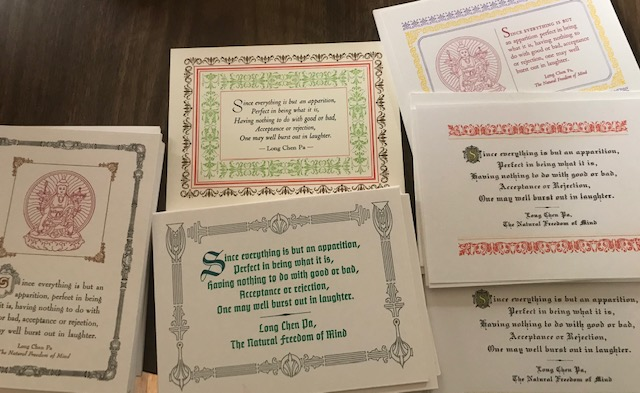What is the theme of the quotes on the cards?
Based on the image content, provide your answer in one word or a short phrase.

Acceptance and existence